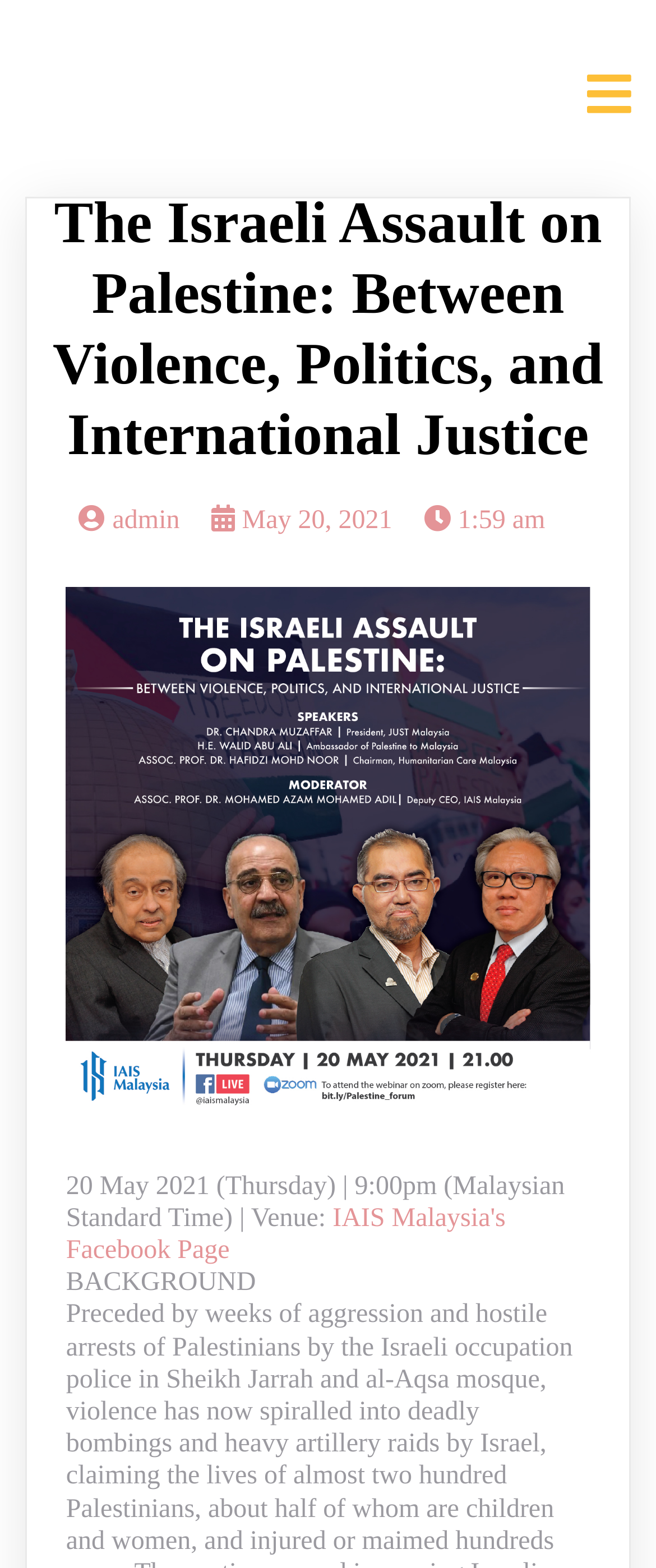What is the event venue?
Answer the question with a single word or phrase, referring to the image.

IAIS Malaysia's Facebook Page